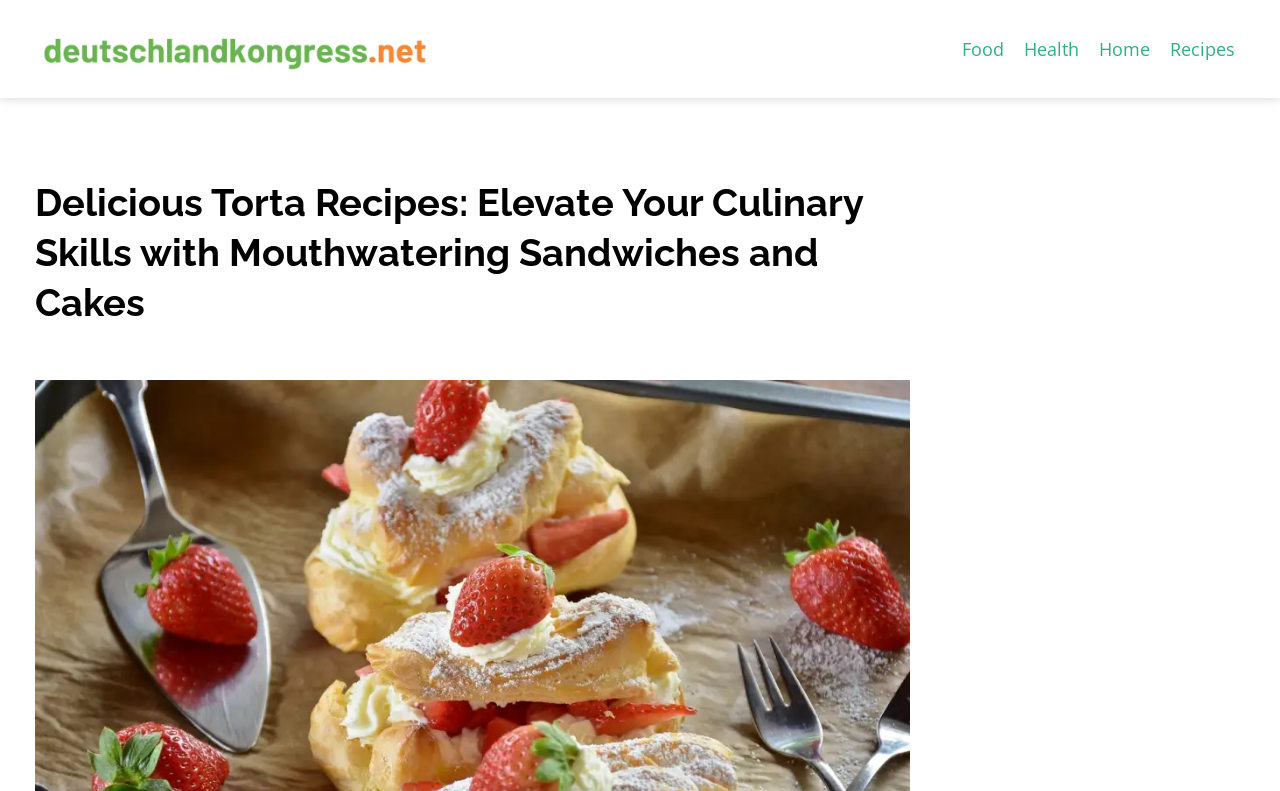Please locate and retrieve the main header text of the webpage.

Delicious Torta Recipes: Elevate Your Culinary Skills with Mouthwatering Sandwiches and Cakes